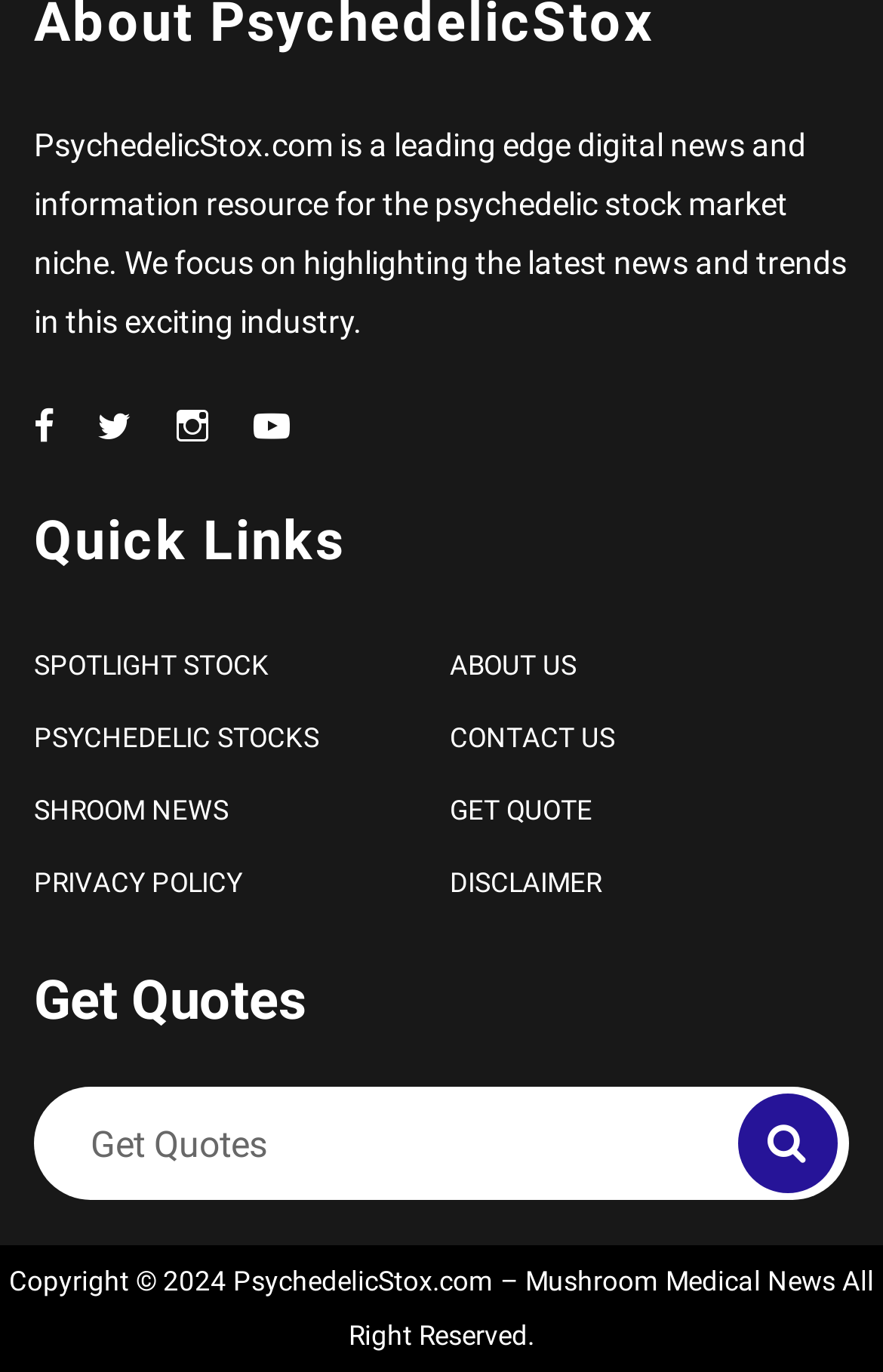Based on the image, please elaborate on the answer to the following question:
What is the focus of PsychedelicStox.com?

The focus of PsychedelicStox.com can be determined by reading the static text at the top of the webpage, which states that it is a 'leading edge digital news and information resource for the psychedelic stock market niche'.